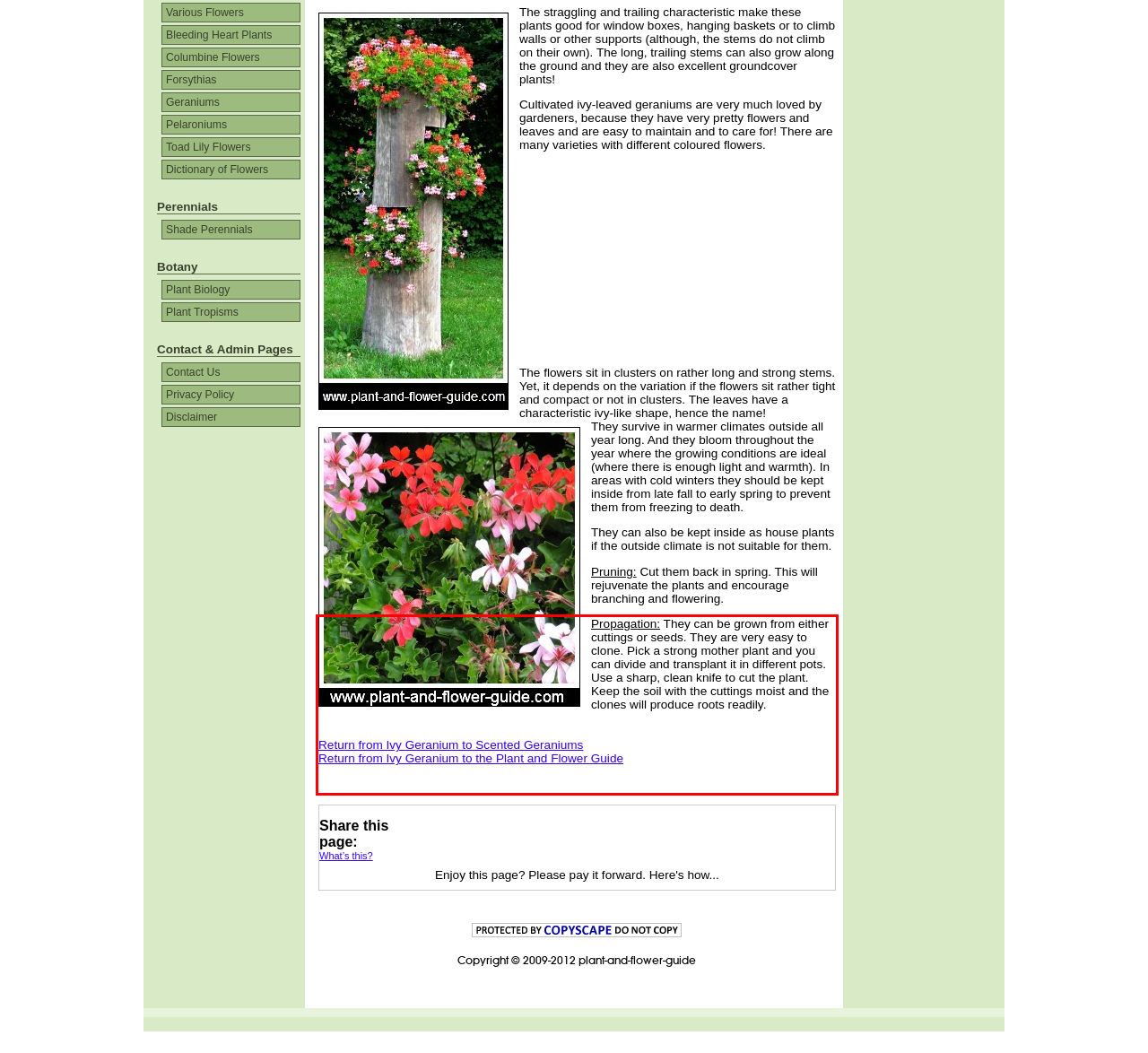You are given a screenshot of a webpage with a UI element highlighted by a red bounding box. Please perform OCR on the text content within this red bounding box.

Propagation: They can be grown from either cuttings or seeds. They are very easy to clone. Pick a strong mother plant and you can divide and transplant it in different pots. Use a sharp, clean knife to cut the plant. Keep the soil with the cuttings moist and the clones will produce roots readily. Return from Ivy Geranium to Scented Geraniums Return from Ivy Geranium to the Plant and Flower Guide